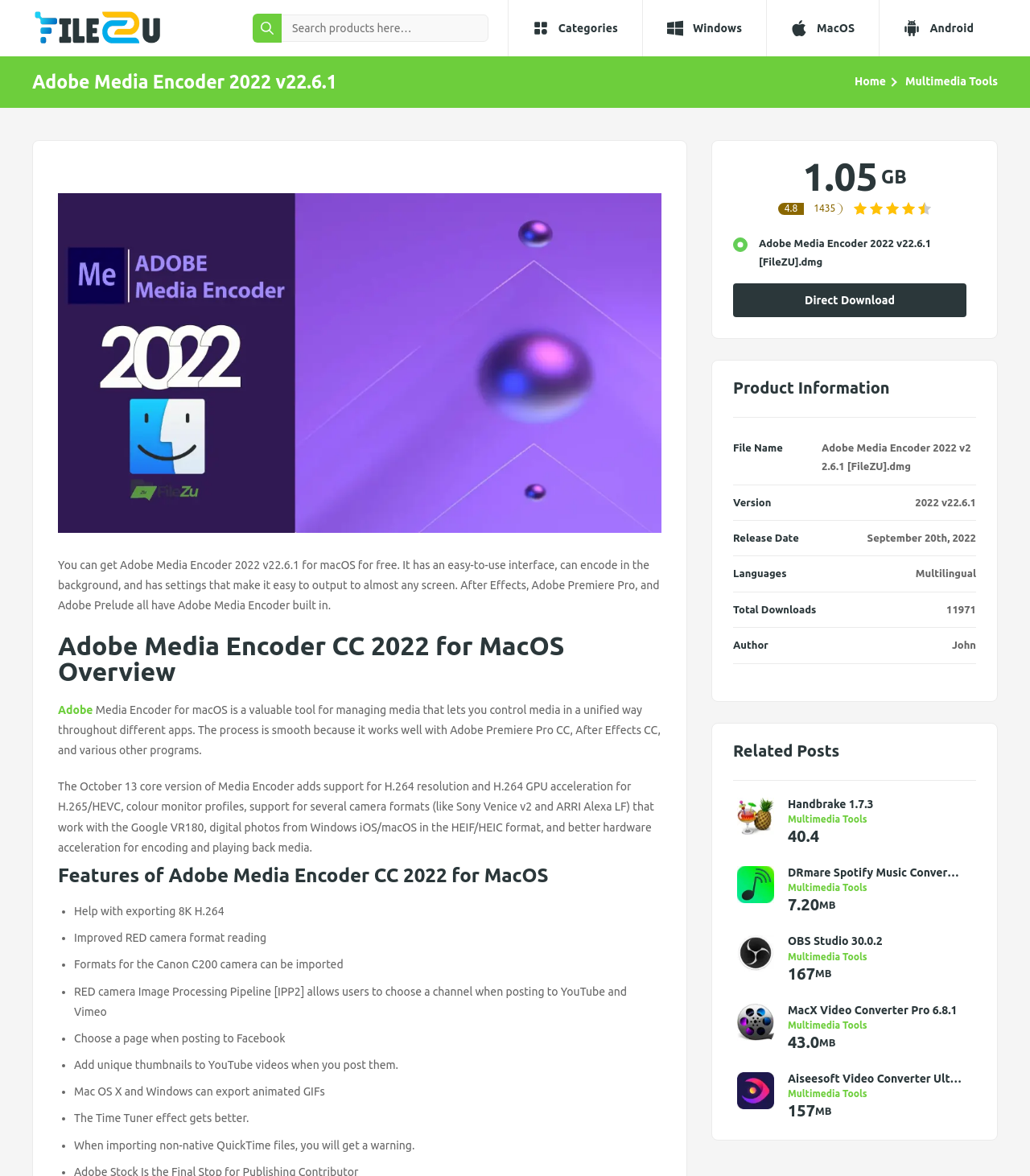Locate the bounding box coordinates of the clickable region necessary to complete the following instruction: "Search for products". Provide the coordinates in the format of four float numbers between 0 and 1, i.e., [left, top, right, bottom].

[0.245, 0.012, 0.474, 0.036]